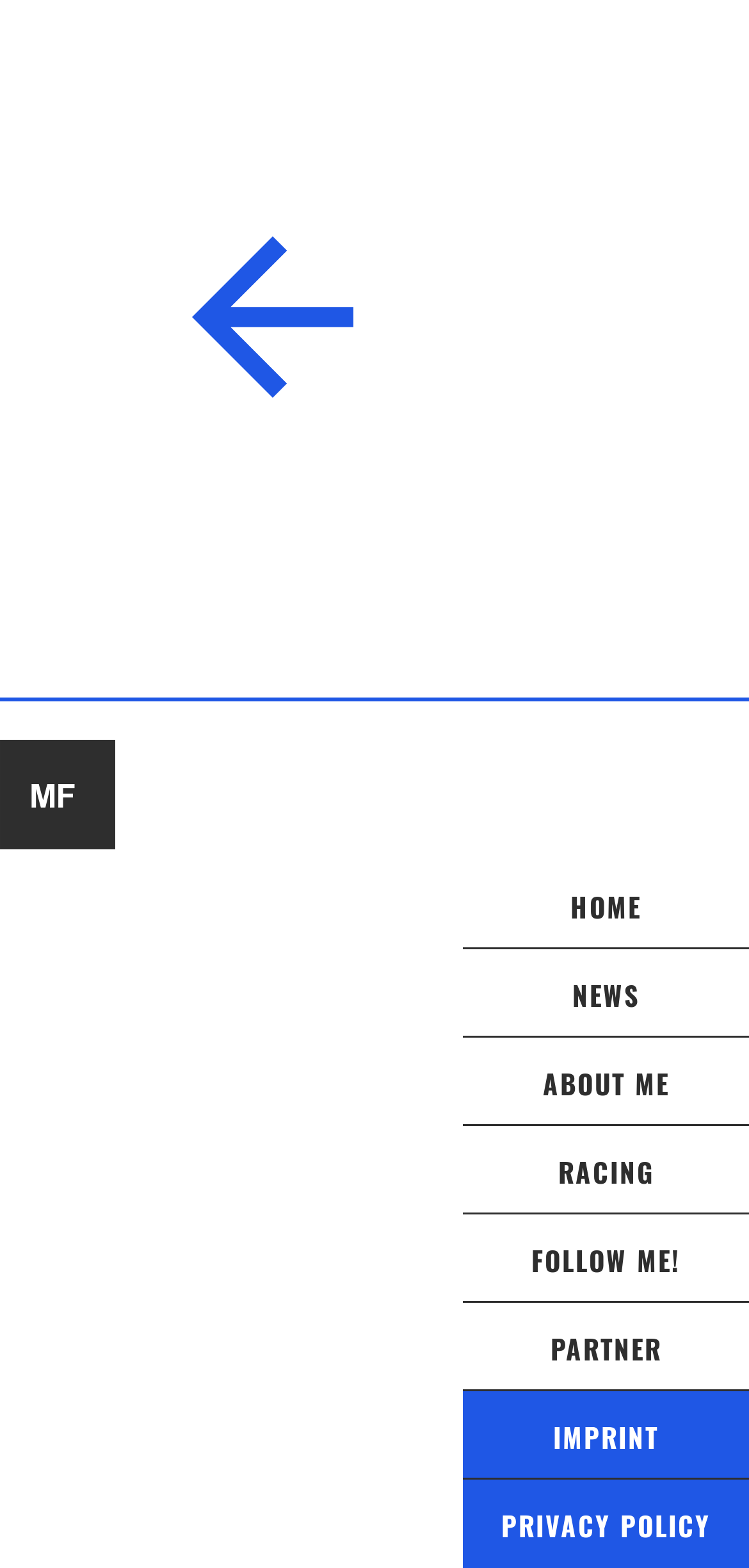Find the bounding box of the web element that fits this description: "parent_node: NEWS alt="Arrow left"".

[0.256, 0.151, 0.471, 0.253]